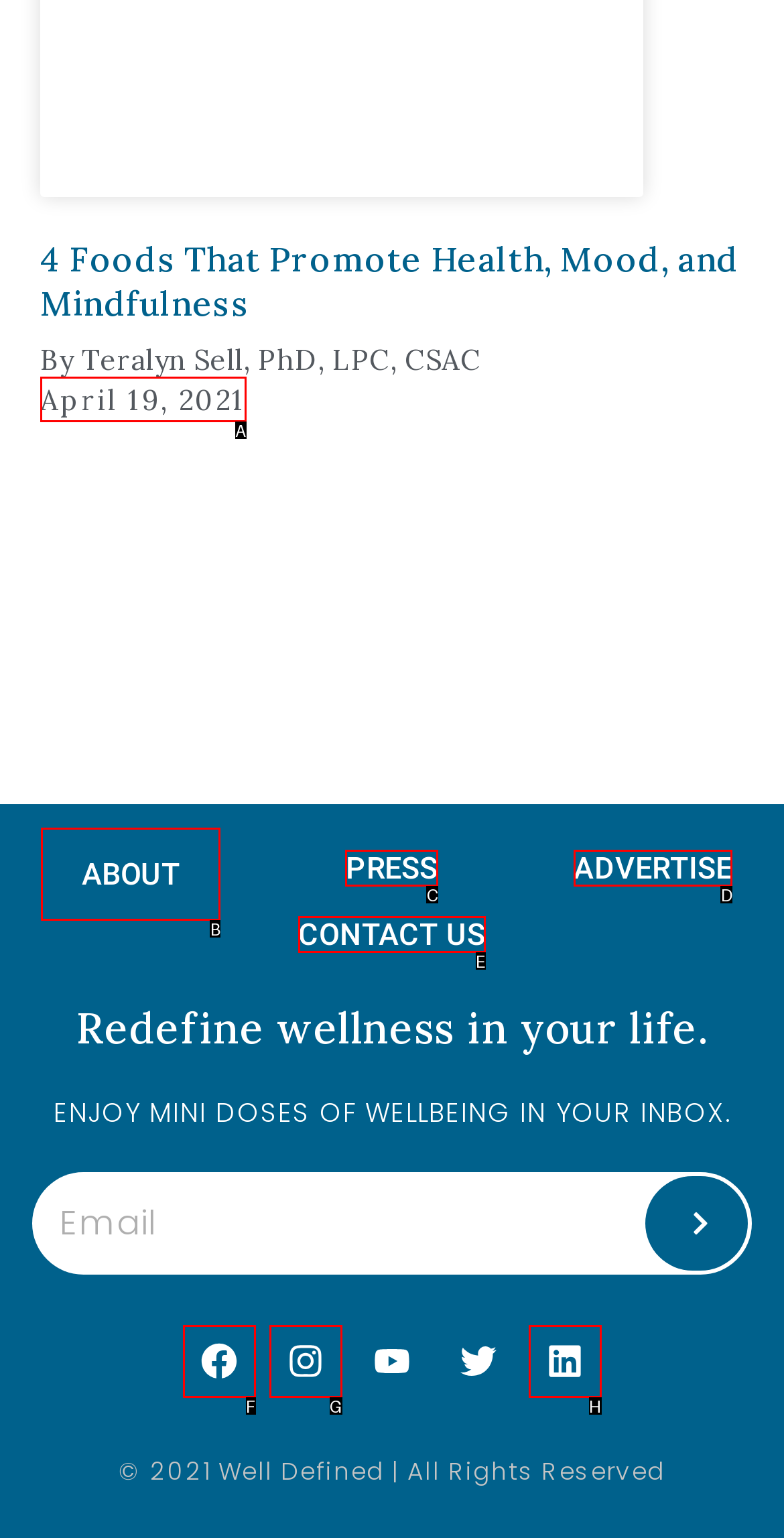Determine which HTML element matches the given description: Contact Us. Provide the corresponding option's letter directly.

E